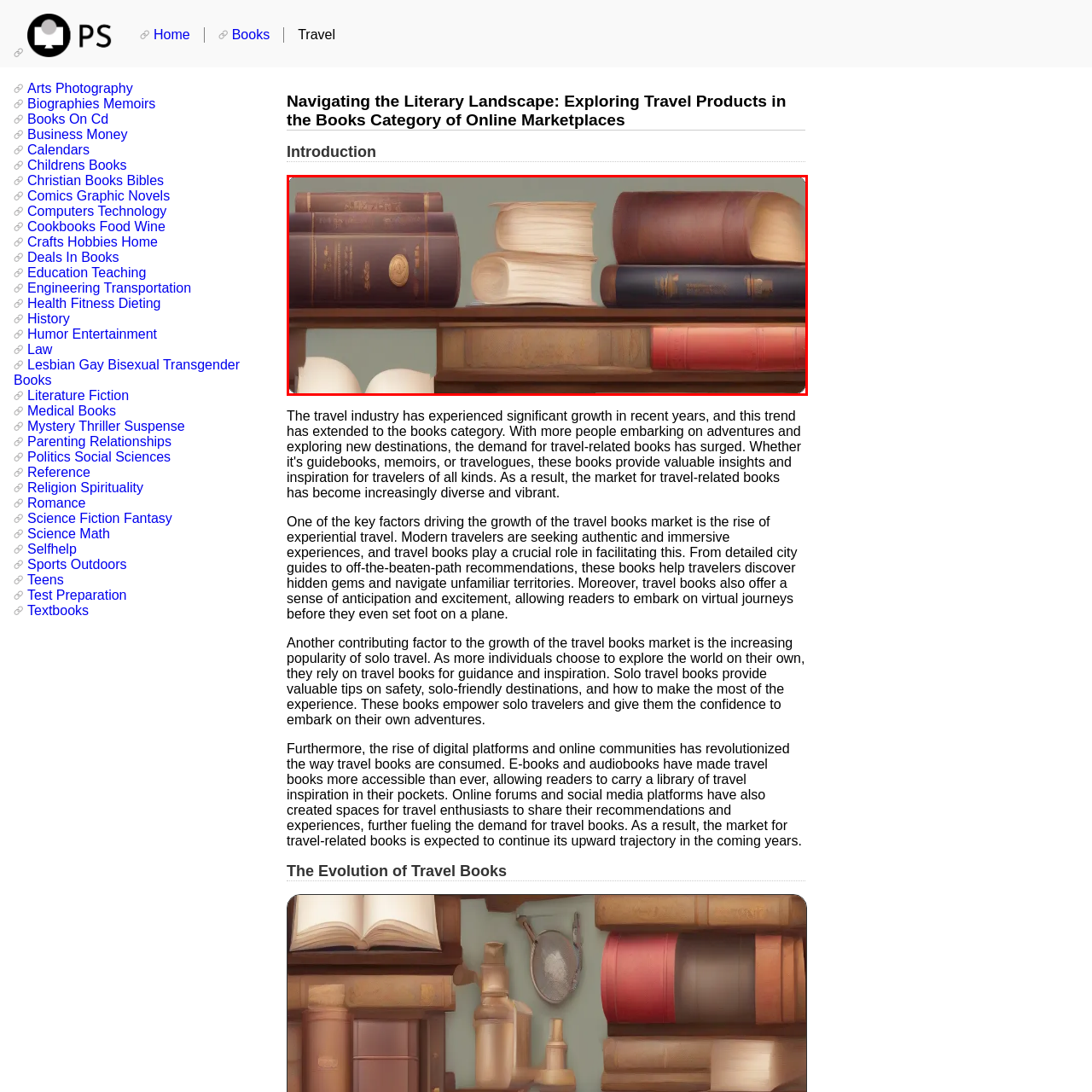Please concentrate on the part of the image enclosed by the red bounding box and answer the following question in detail using the information visible: What atmosphere does the background create?

The caption states that 'the soft background creates a serene atmosphere', which suggests that the background of the image has a calming and peaceful effect.